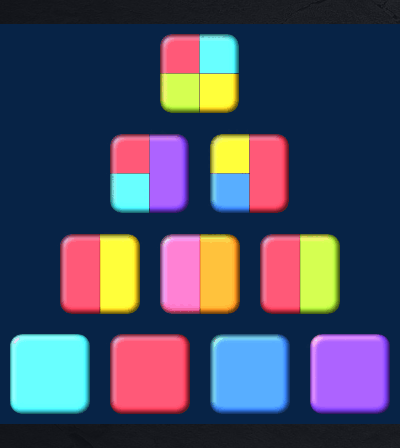How many colors are featured on each block?
Deliver a detailed and extensive answer to the question.

According to the caption, each block features a unique combination of bright colors, including shades of blue, red, pink, green, yellow, and purple, which implies that each block has multiple colors.